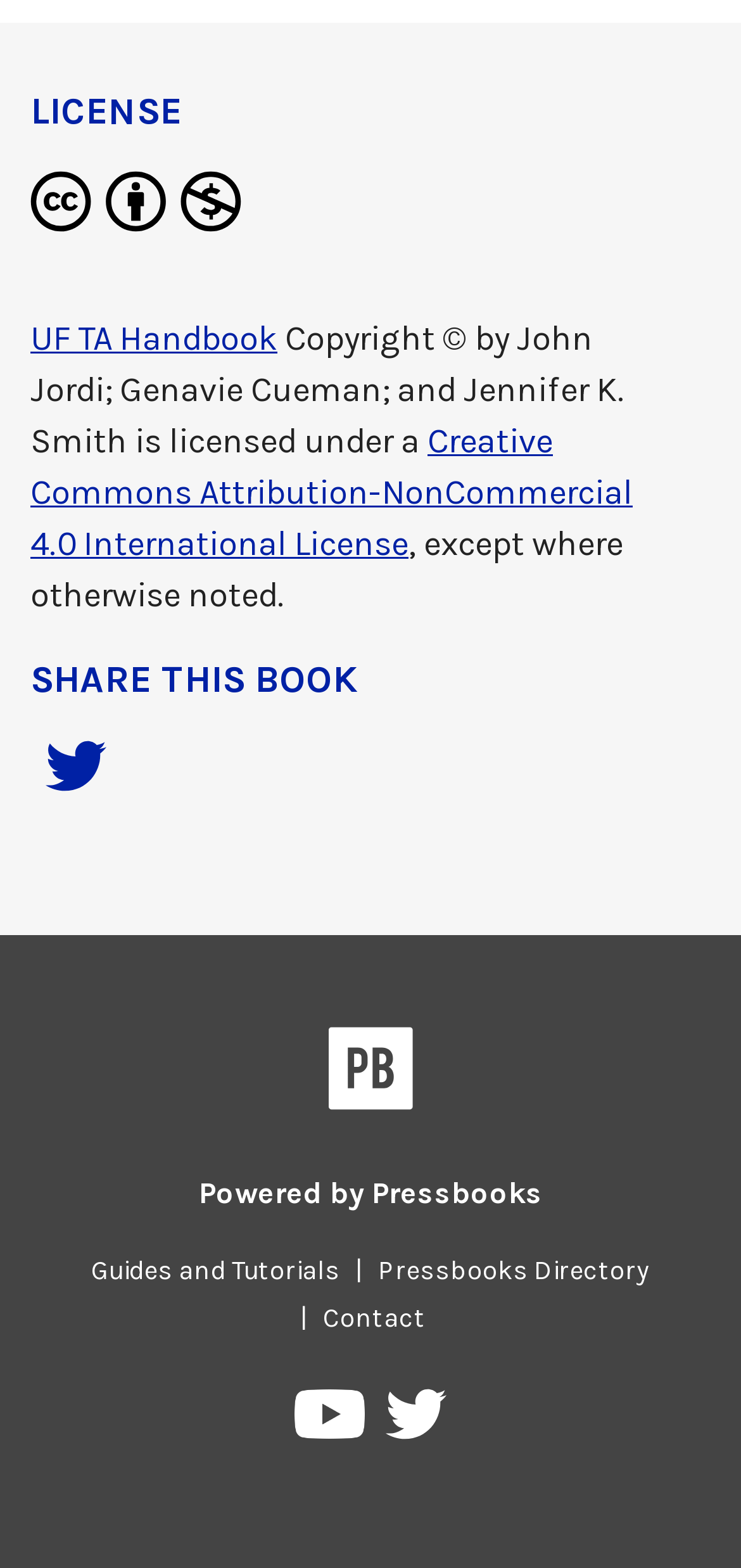Please locate the bounding box coordinates of the element that should be clicked to complete the given instruction: "Share on Twitter".

[0.041, 0.471, 0.164, 0.518]